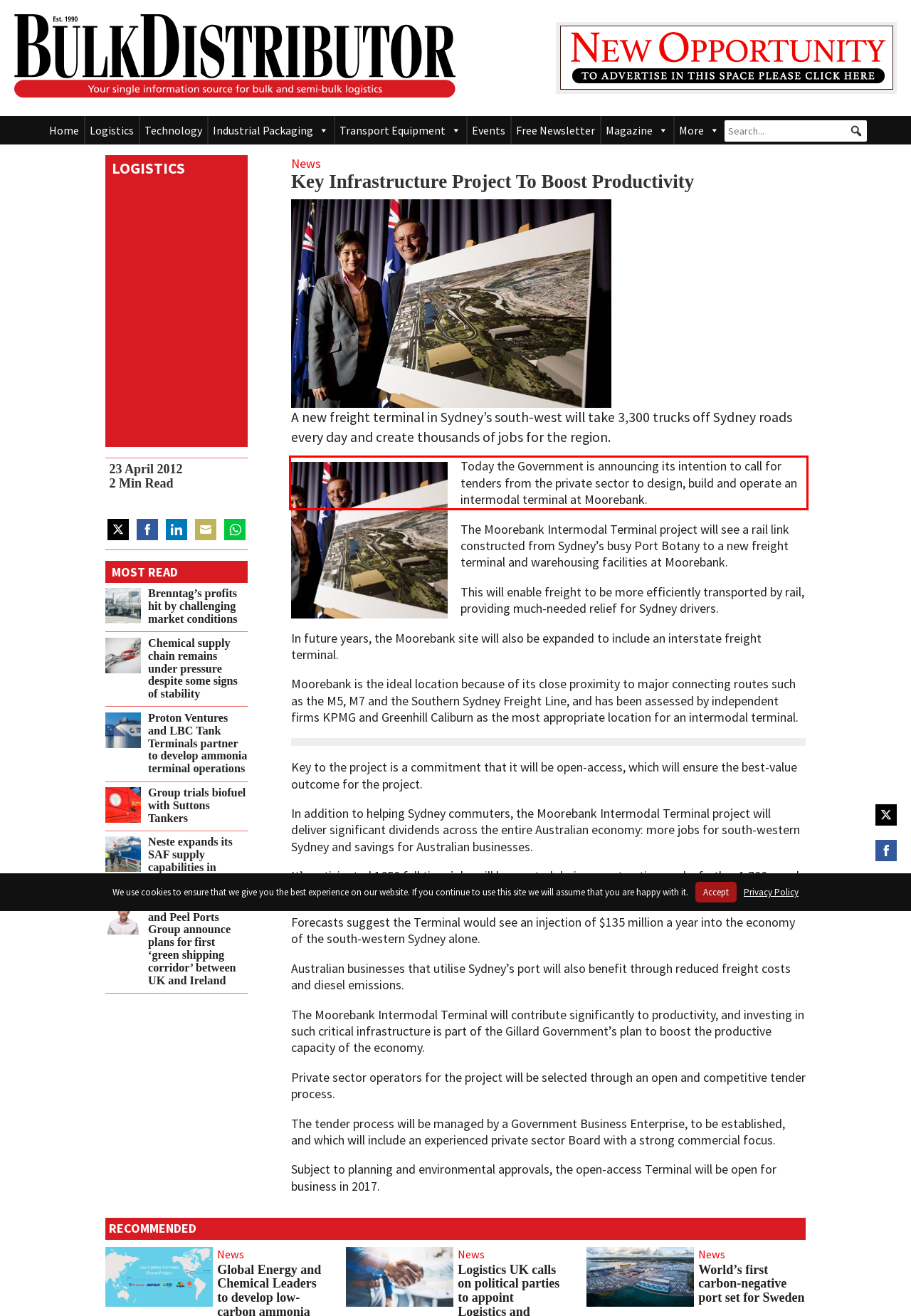Using the provided screenshot, read and generate the text content within the red-bordered area.

Today the Government is announcing its intention to call for tenders from the private sector to design, build and operate an intermodal terminal at Moorebank.